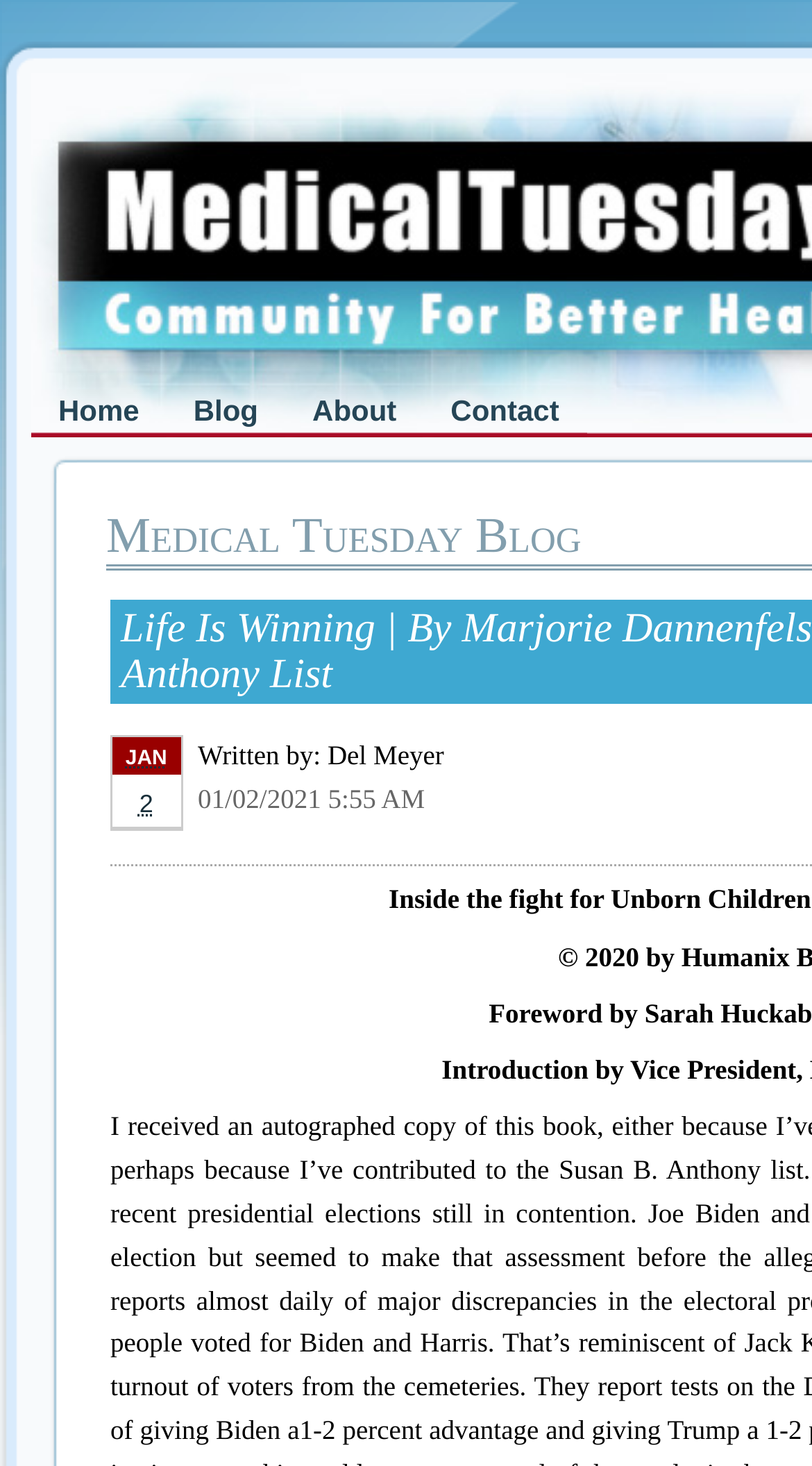Provide a one-word or one-phrase answer to the question:
How many timestamps are present on the webpage?

2